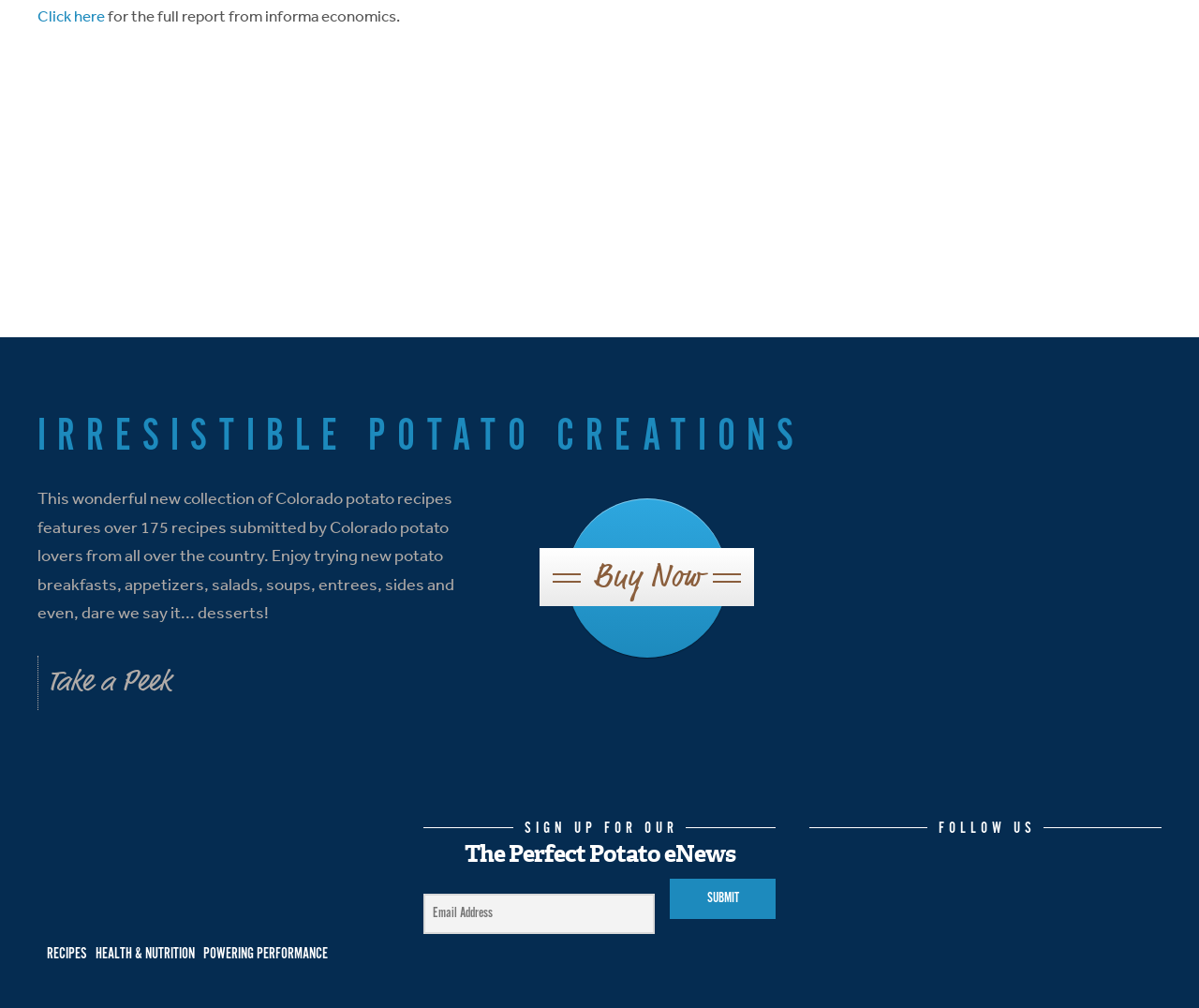What is the purpose of the textbox?
Refer to the image and provide a detailed answer to the question.

The textbox is located below the heading 'SIGN UP FOR OUR The Perfect Potato eNews' and has a bounding box coordinate of [0.353, 0.887, 0.546, 0.926]. It is likely used to input an email address or other information to sign up for the eNews.